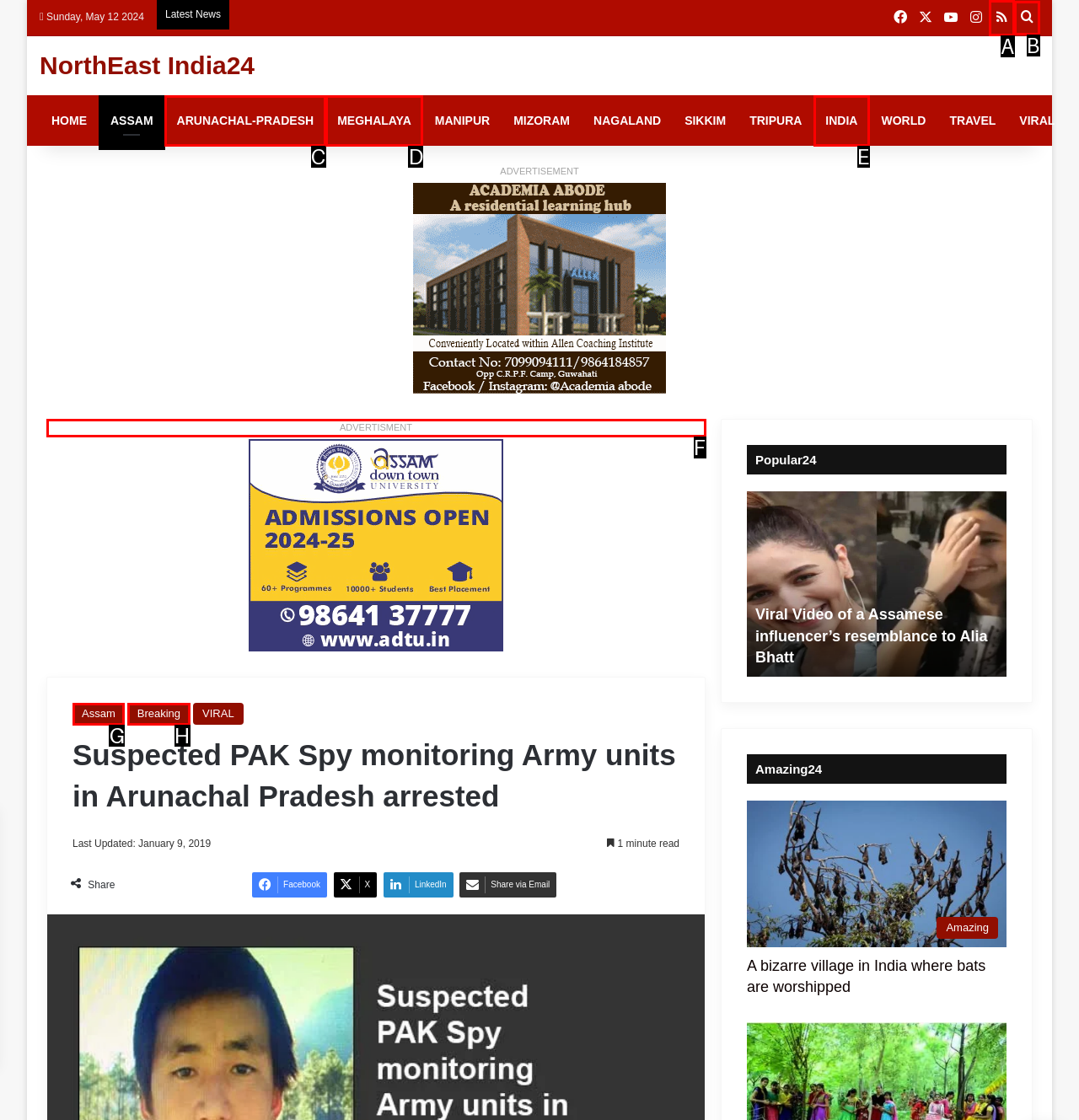Identify the HTML element that best matches the description: ADVERTISMENT. Provide your answer by selecting the corresponding letter from the given options.

F